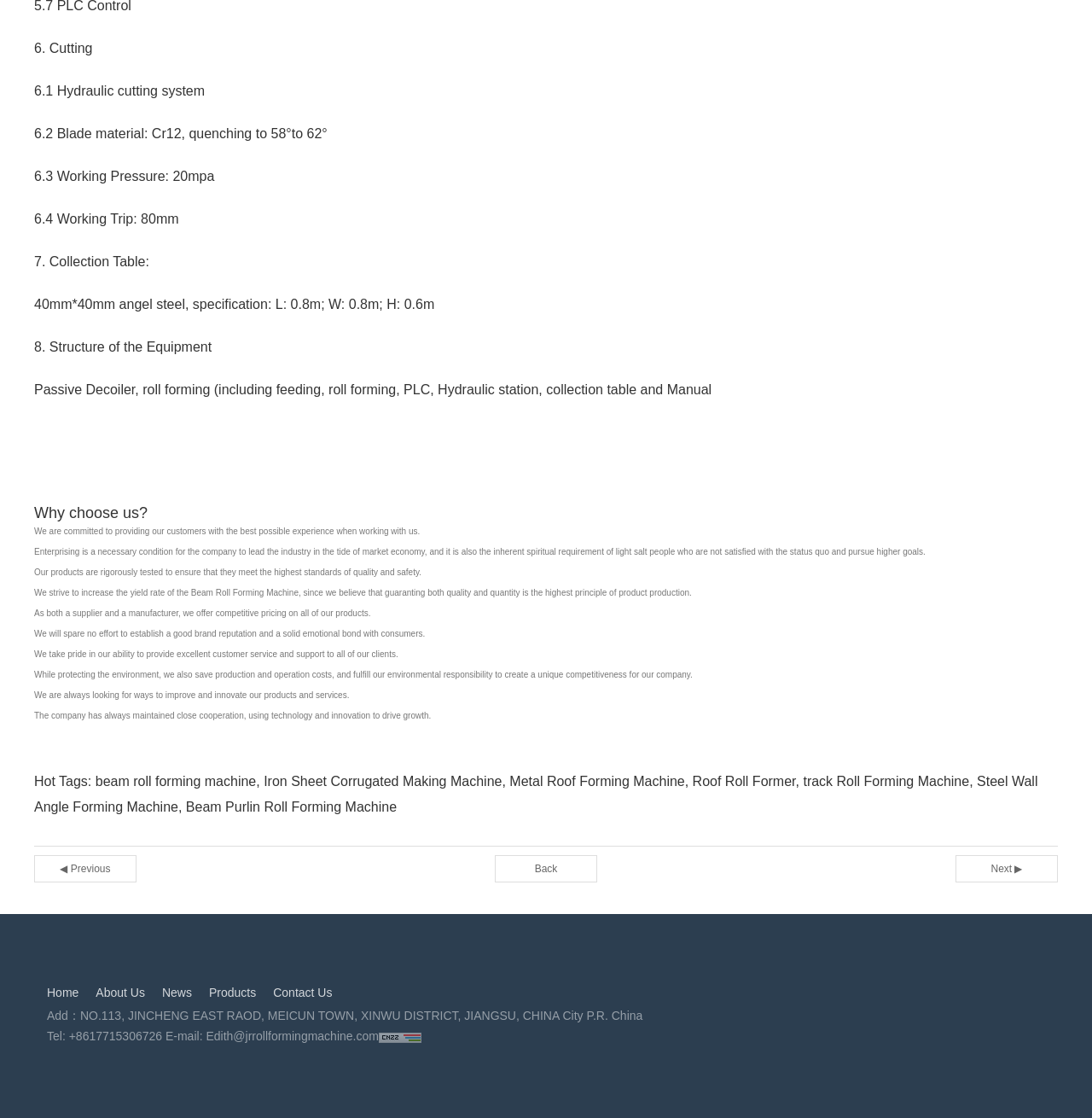Identify the bounding box coordinates necessary to click and complete the given instruction: "Click '◀ Previous'".

[0.031, 0.765, 0.125, 0.79]